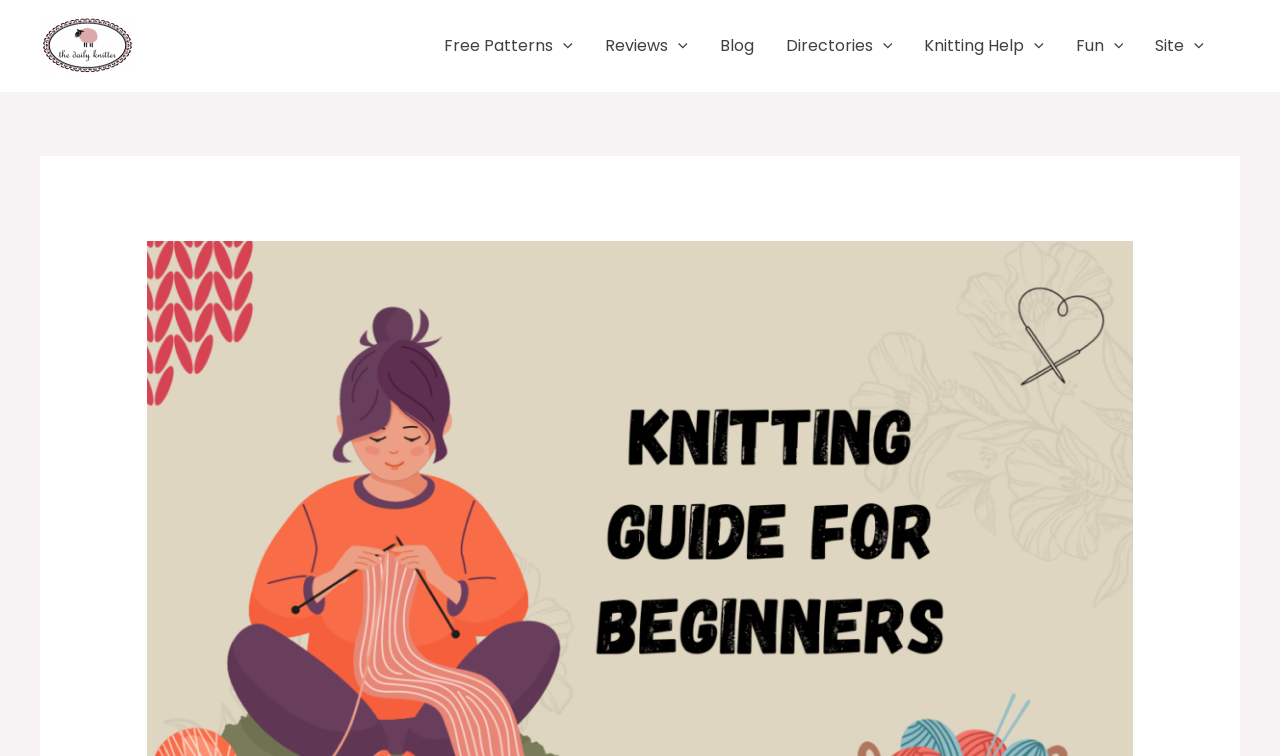Please use the details from the image to answer the following question comprehensively:
Is the navigation section at the top of the webpage?

By examining the bounding box coordinates of the navigation section, I can see that its y1 and y2 values are relatively small, indicating that it is located at the top of the webpage, with its top edge being at y1 = 0.015 and its bottom edge being at y2 = 0.107.